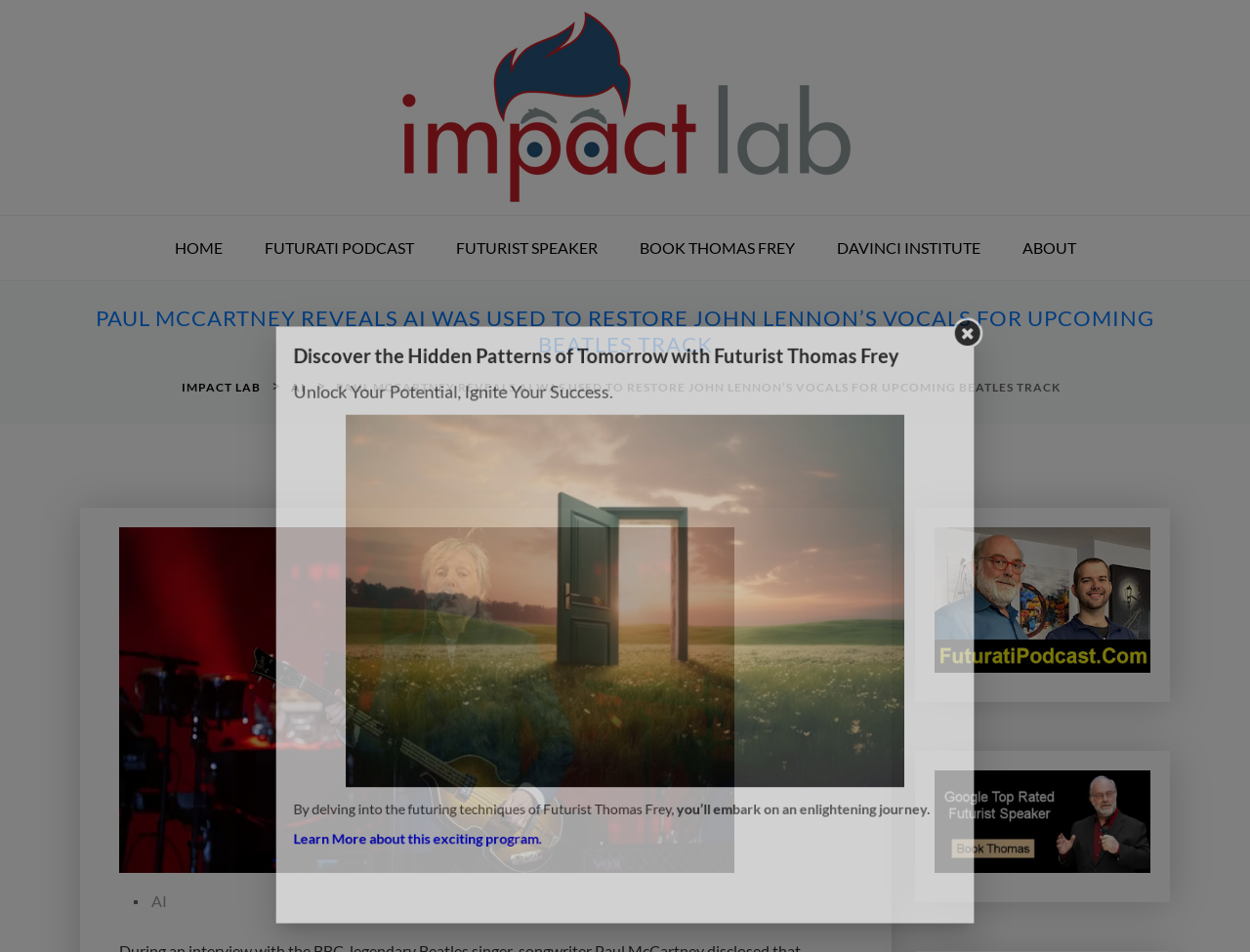Determine the coordinates of the bounding box for the clickable area needed to execute this instruction: "Read the article about Paul McCartney and John Lennon".

[0.064, 0.321, 0.936, 0.376]